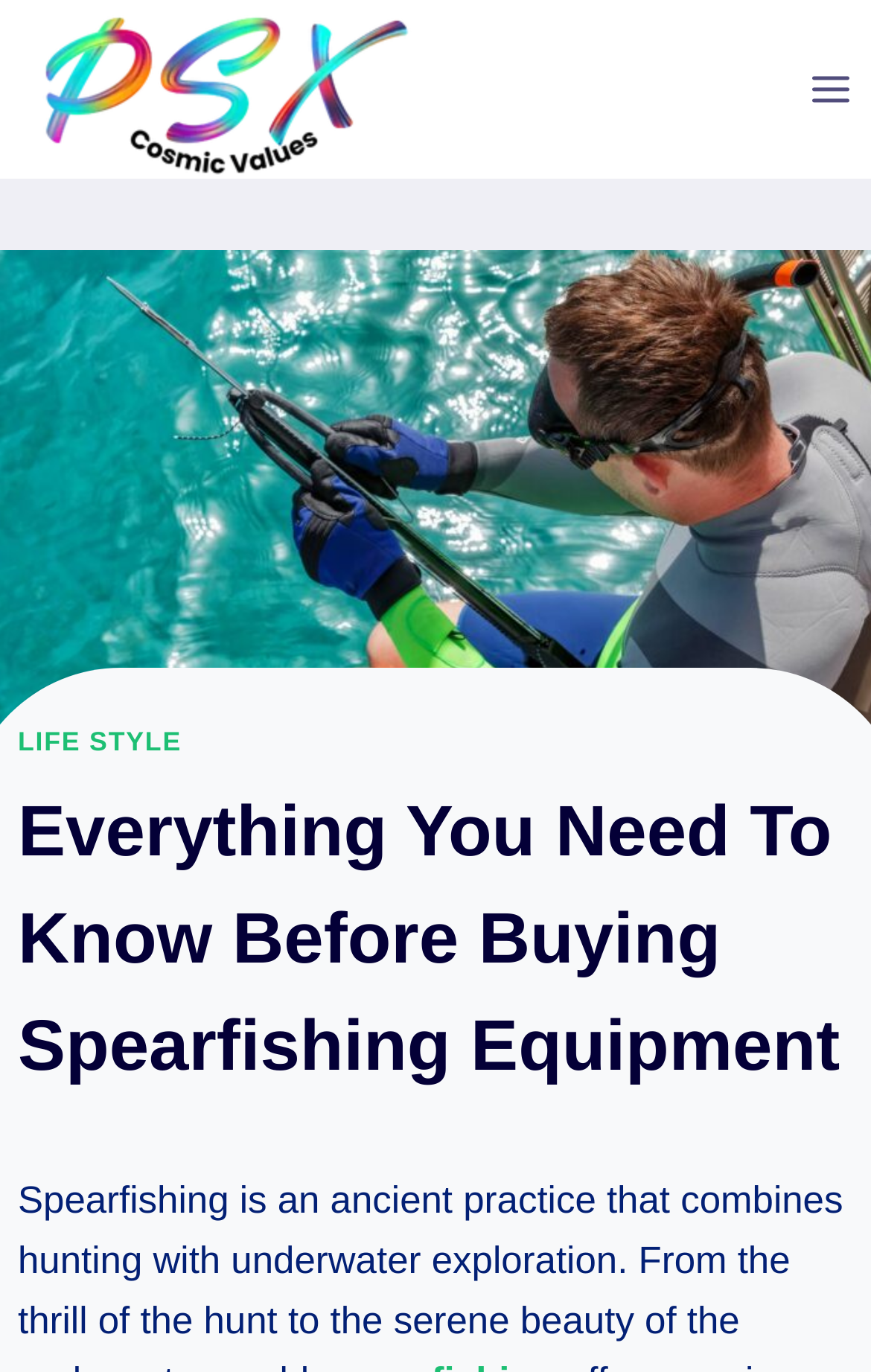Identify the main heading of the webpage and provide its text content.

Everything You Need To Know Before Buying Spearfishing Equipment